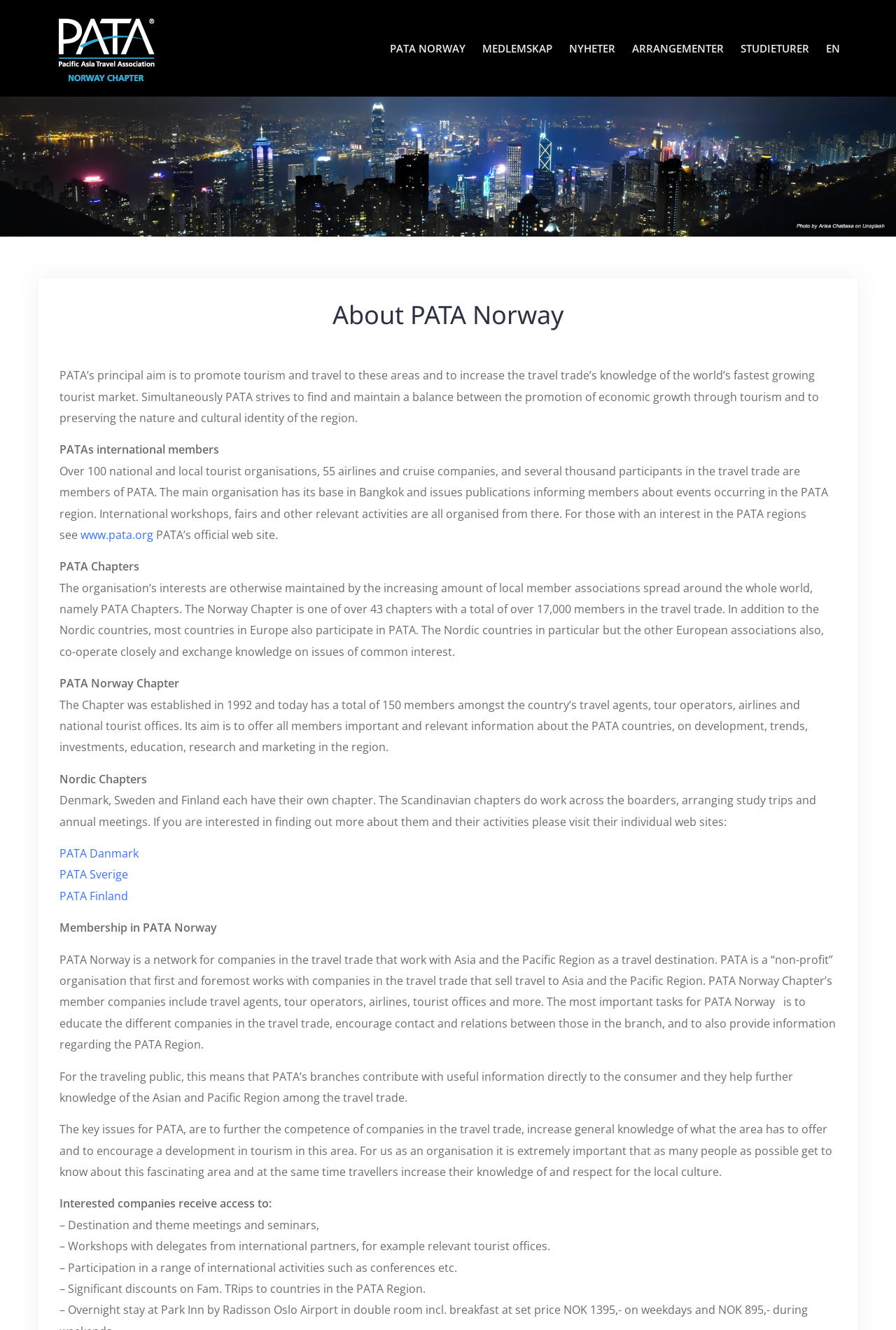What is the purpose of PATA Norway?
Refer to the image and respond with a one-word or short-phrase answer.

Educate and provide information